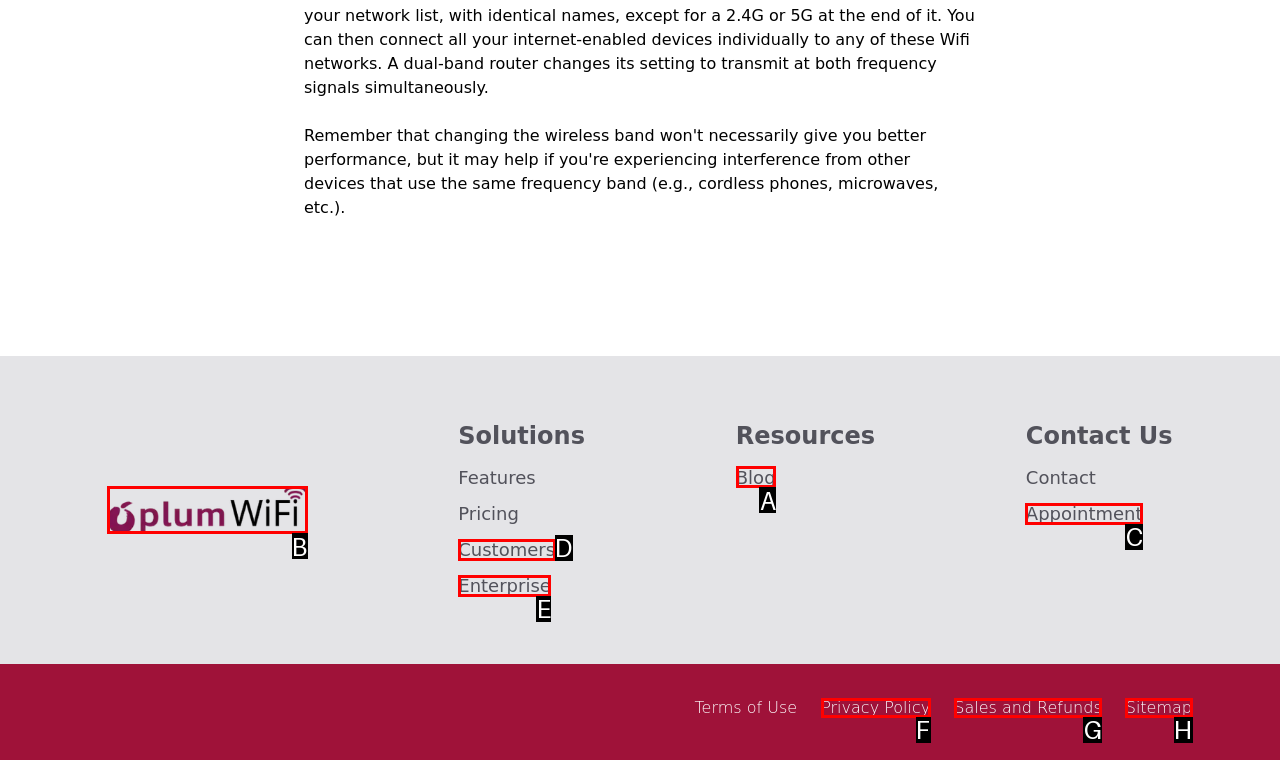For the task: Read the blog, tell me the letter of the option you should click. Answer with the letter alone.

A